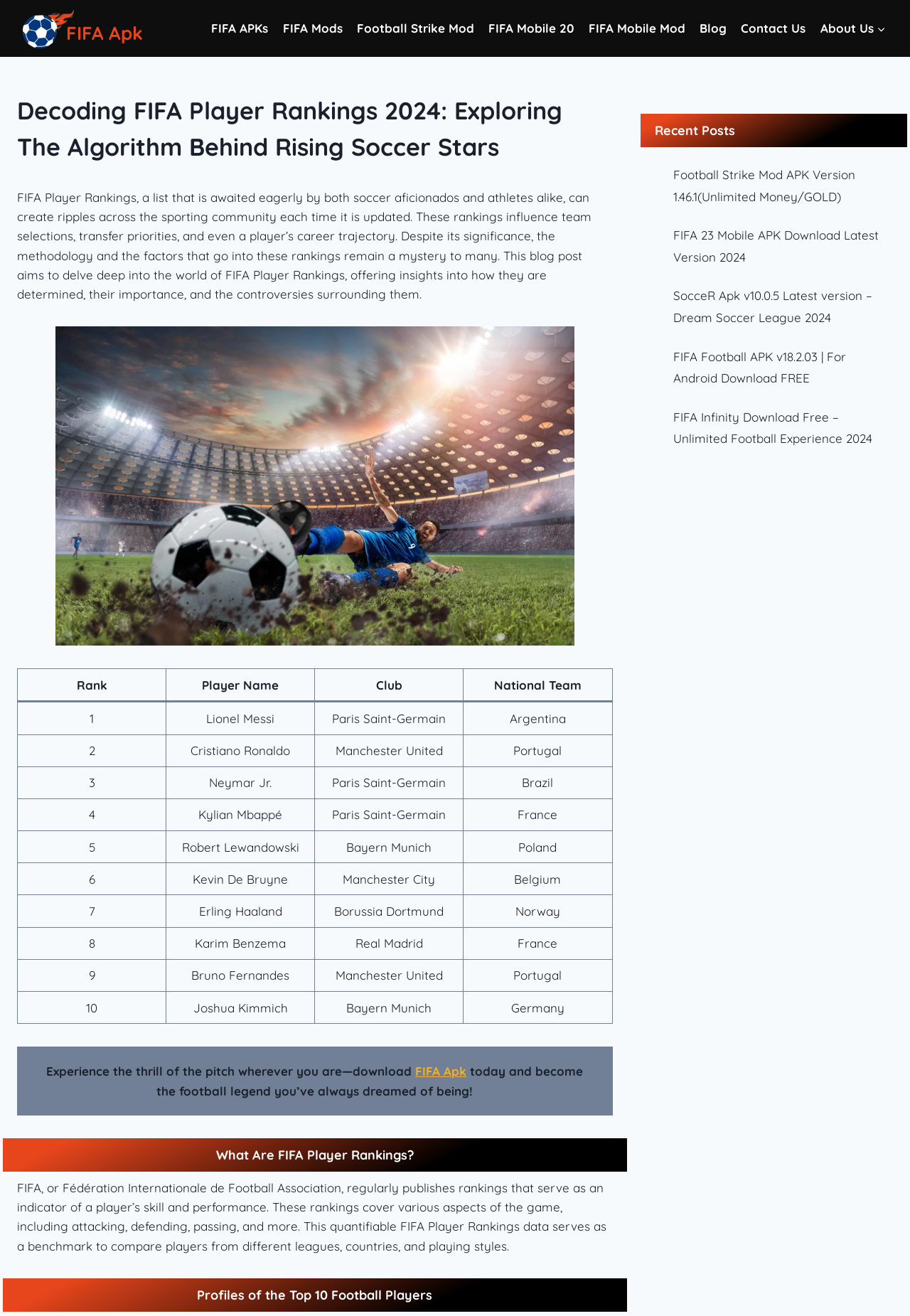Please specify the bounding box coordinates of the element that should be clicked to execute the given instruction: 'Click on the Contact Us link'. Ensure the coordinates are four float numbers between 0 and 1, expressed as [left, top, right, bottom].

[0.806, 0.009, 0.893, 0.034]